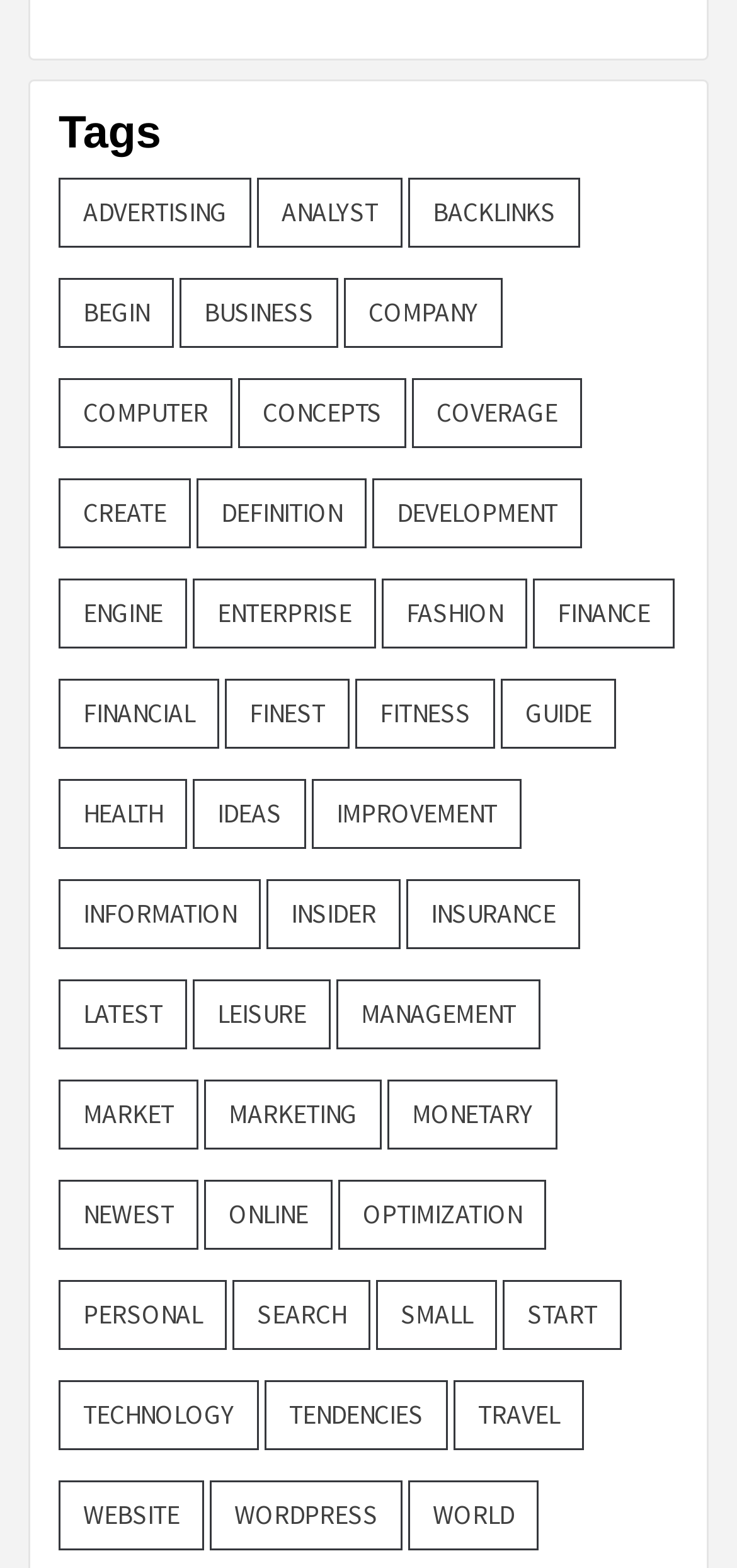Identify the bounding box coordinates for the element you need to click to achieve the following task: "click on advertising". Provide the bounding box coordinates as four float numbers between 0 and 1, in the form [left, top, right, bottom].

[0.079, 0.114, 0.341, 0.158]